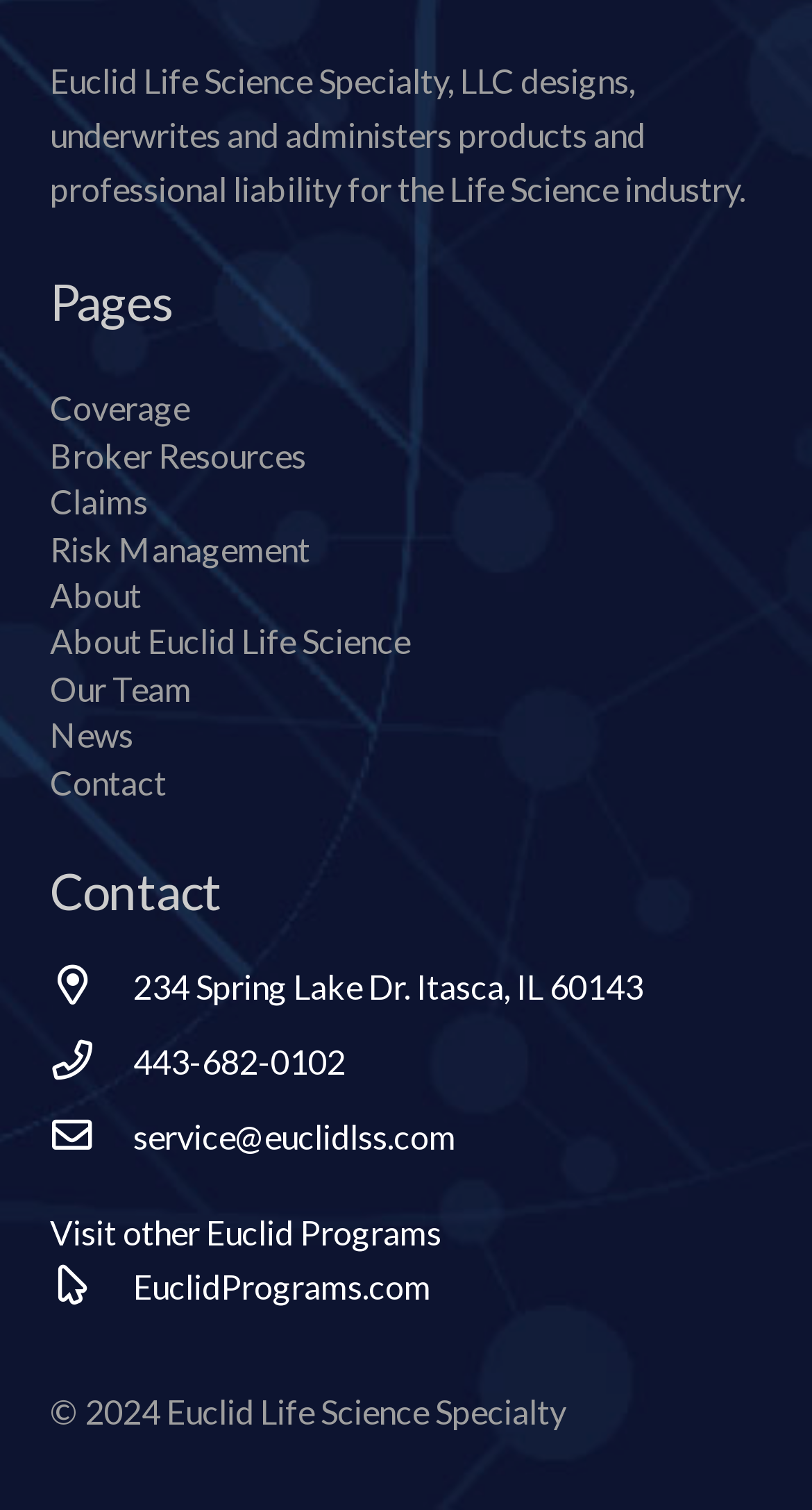Specify the bounding box coordinates of the area to click in order to follow the given instruction: "Click on Coverage."

[0.062, 0.257, 0.233, 0.283]